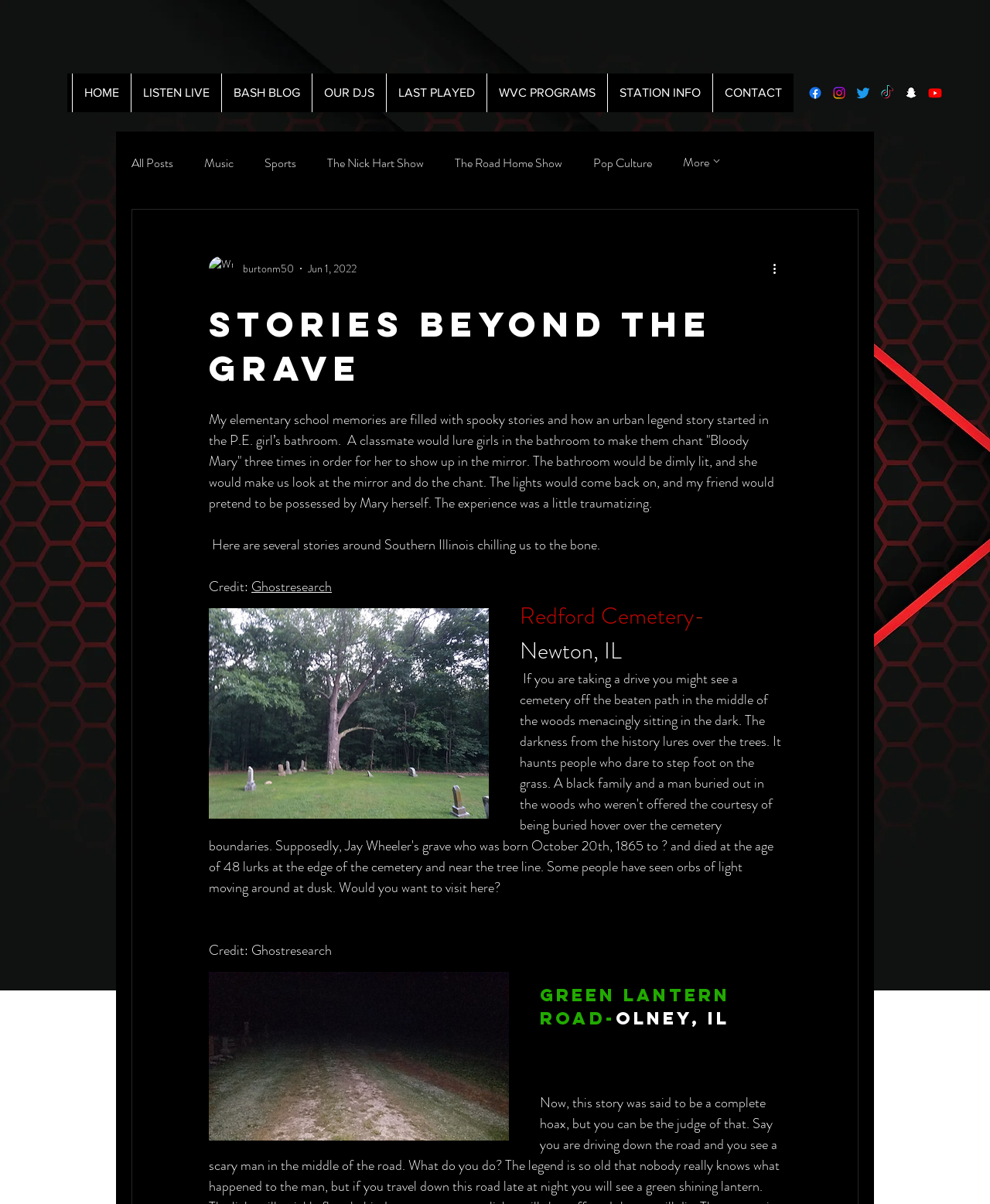Please reply to the following question using a single word or phrase: 
What is the purpose of the 'More actions' button?

To show more options